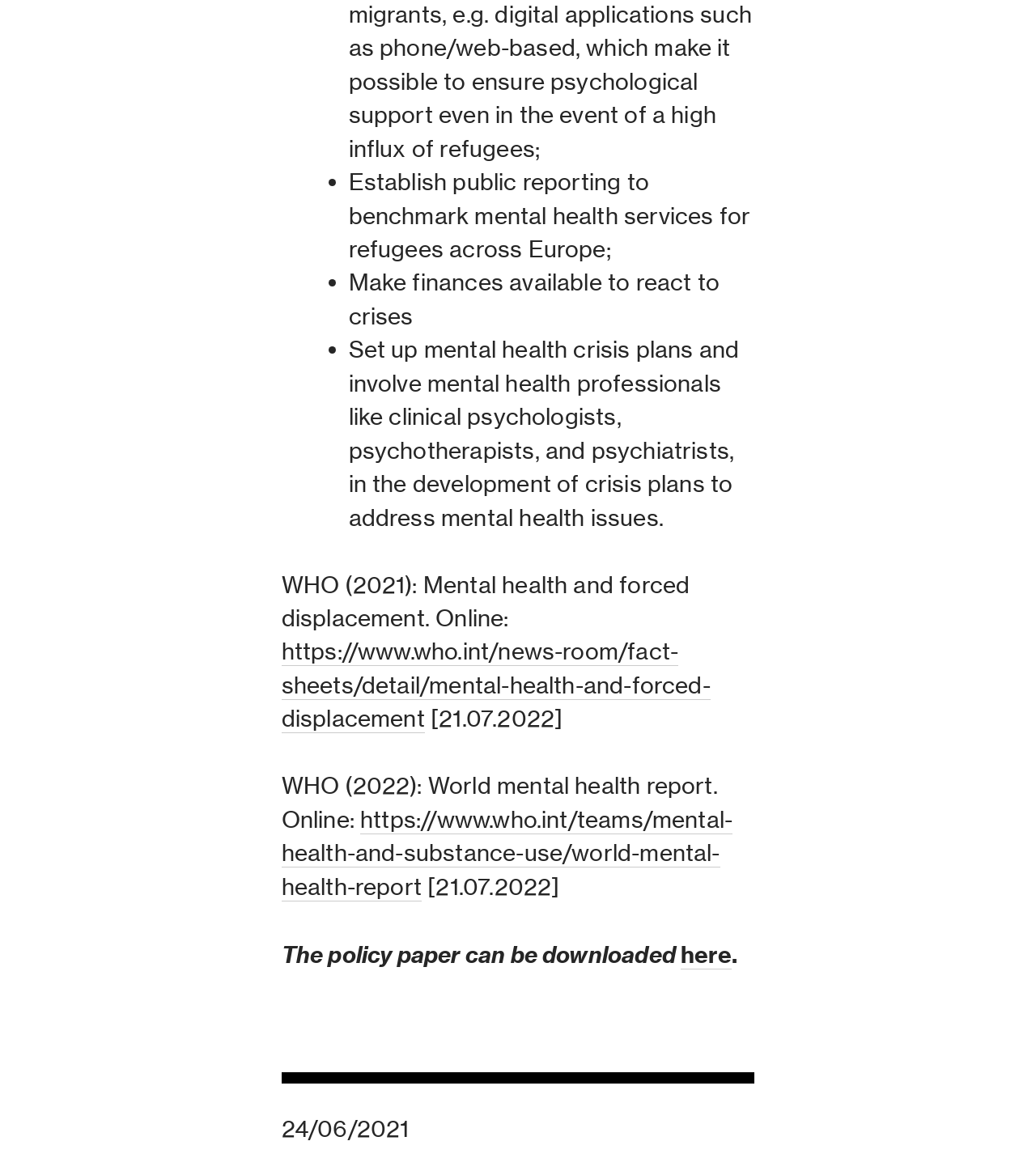Extract the bounding box for the UI element that matches this description: "https://www.who.int/news-room/fact-sheets/detail/mental-health-and-forced-displacement".

[0.272, 0.551, 0.686, 0.633]